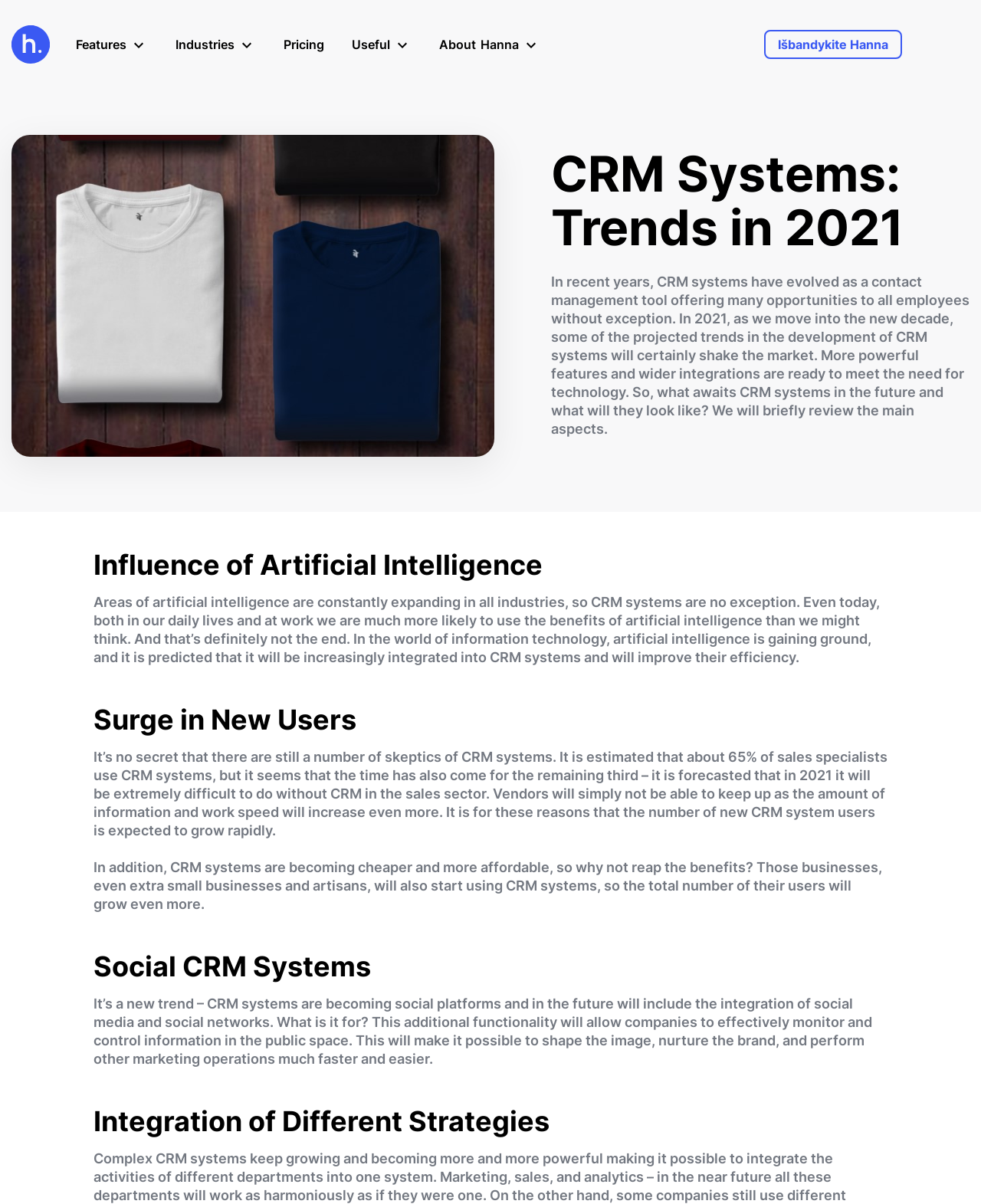With reference to the image, please provide a detailed answer to the following question: What is the predicted trend of CRM system users in 2021?

According to the StaticText element with the content 'It’s no secret that there are still a number of skeptics of CRM systems. ...', it is forecasted that in 2021 it will be extremely difficult to do without CRM in the sales sector, and the number of new CRM system users is expected to grow rapidly.